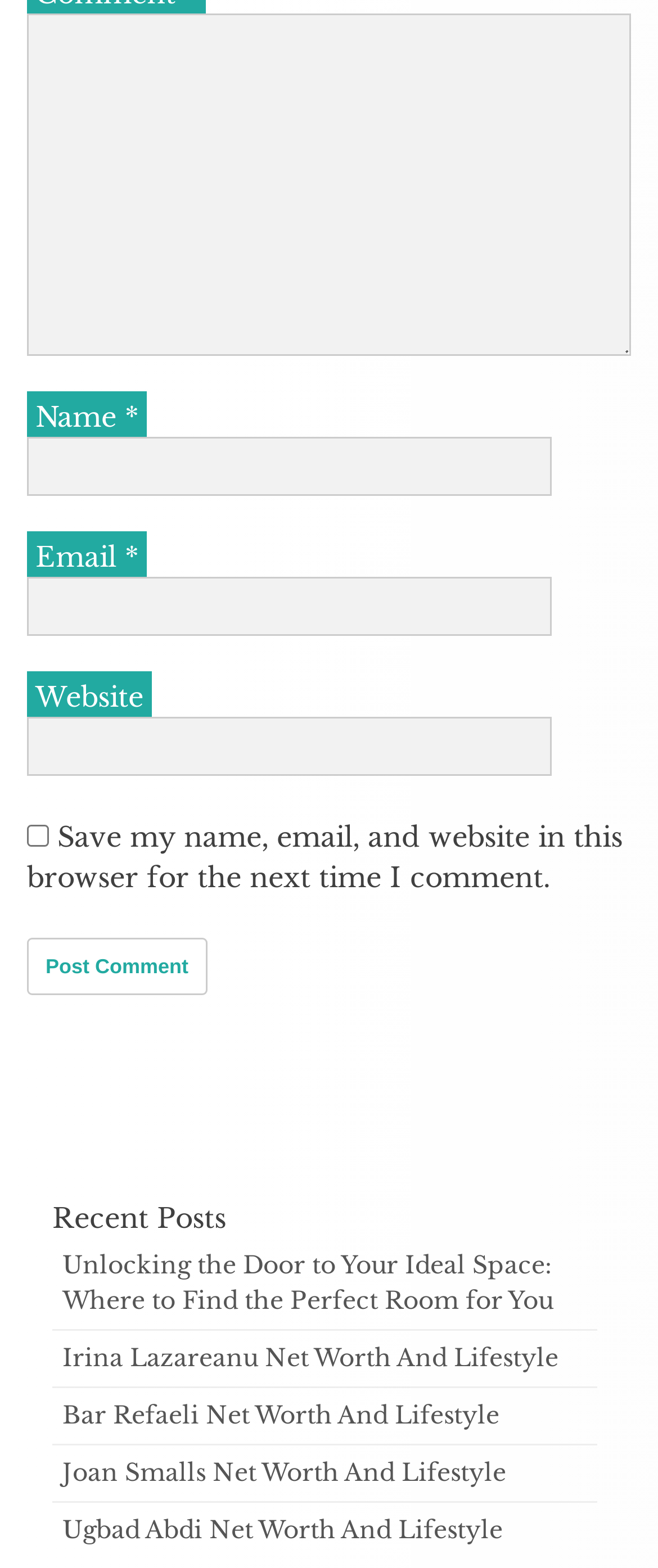Show the bounding box coordinates of the region that should be clicked to follow the instruction: "Type your name."

[0.041, 0.278, 0.838, 0.316]